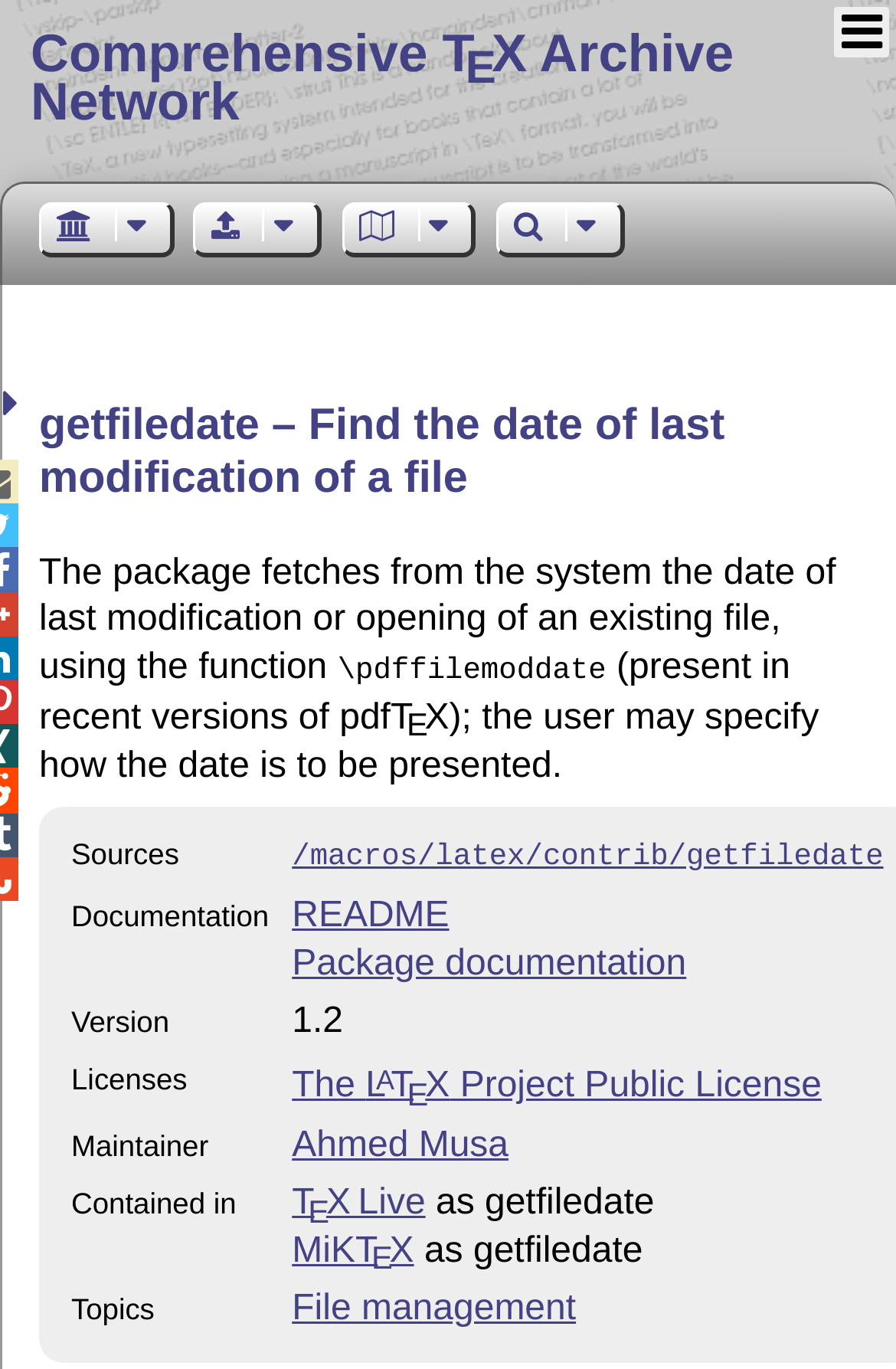Write an elaborate caption that captures the essence of the webpage.

The webpage is about the CTAN package "getfiledate". At the top, there is a link to the "Comprehensive T E X Archive Network" on the left side, and a menu on the right side. Below the menu, there are four icons represented by Unicode characters, which are likely social media links.

The main content of the page starts with a heading that reads "getfiledate – Find the date of last modification of a file". Below the heading, there is a paragraph of text that explains the package's functionality, which is to fetch the date of last modification or opening of an existing file.

The page then presents a table with several rows, each containing information about the package. The first row has columns labeled "Sources" and "/macros/latex/contrib/getfiledate", with a link to the latter. The second row has columns labeled "Documentation" and "README Package documentation", with links to a README file and package documentation. The third row has columns labeled "Version" and "1.2". The fourth row has columns labeled "Licenses" and "The LAT E X Project Public License", with a link to the license. The fifth row has columns labeled "Maintainer" and "Ahmed Musa", with a link to the maintainer's page. The sixth row has columns labeled "Contained in" and lists "T E X Live" and "MiKT E X" as containing the package, with links to these resources. The seventh row has columns labeled "Topics" and "File management", with a link to the topic.

At the bottom left of the page, there is a small link with a Unicode character and a non-breaking space.